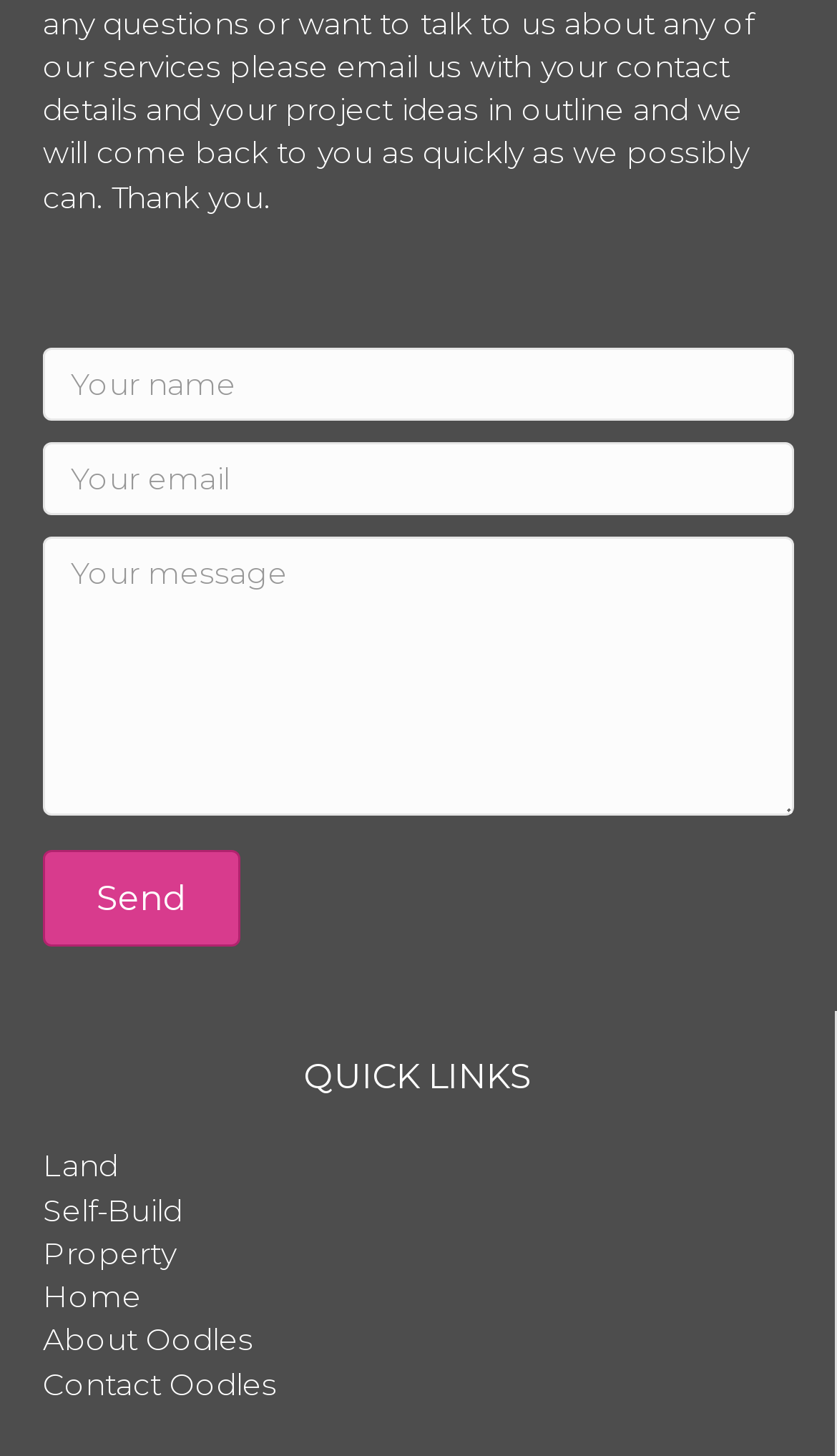Please provide a comprehensive response to the question based on the details in the image: How many links are there in the QUICK LINKS section?

I counted the number of link elements under the 'QUICK LINKS' heading, which are 'Land', 'Self-Build', 'Property', 'Home', 'About Oodles', and 'Contact Oodles'. Therefore, there are 6 links in the QUICK LINKS section.